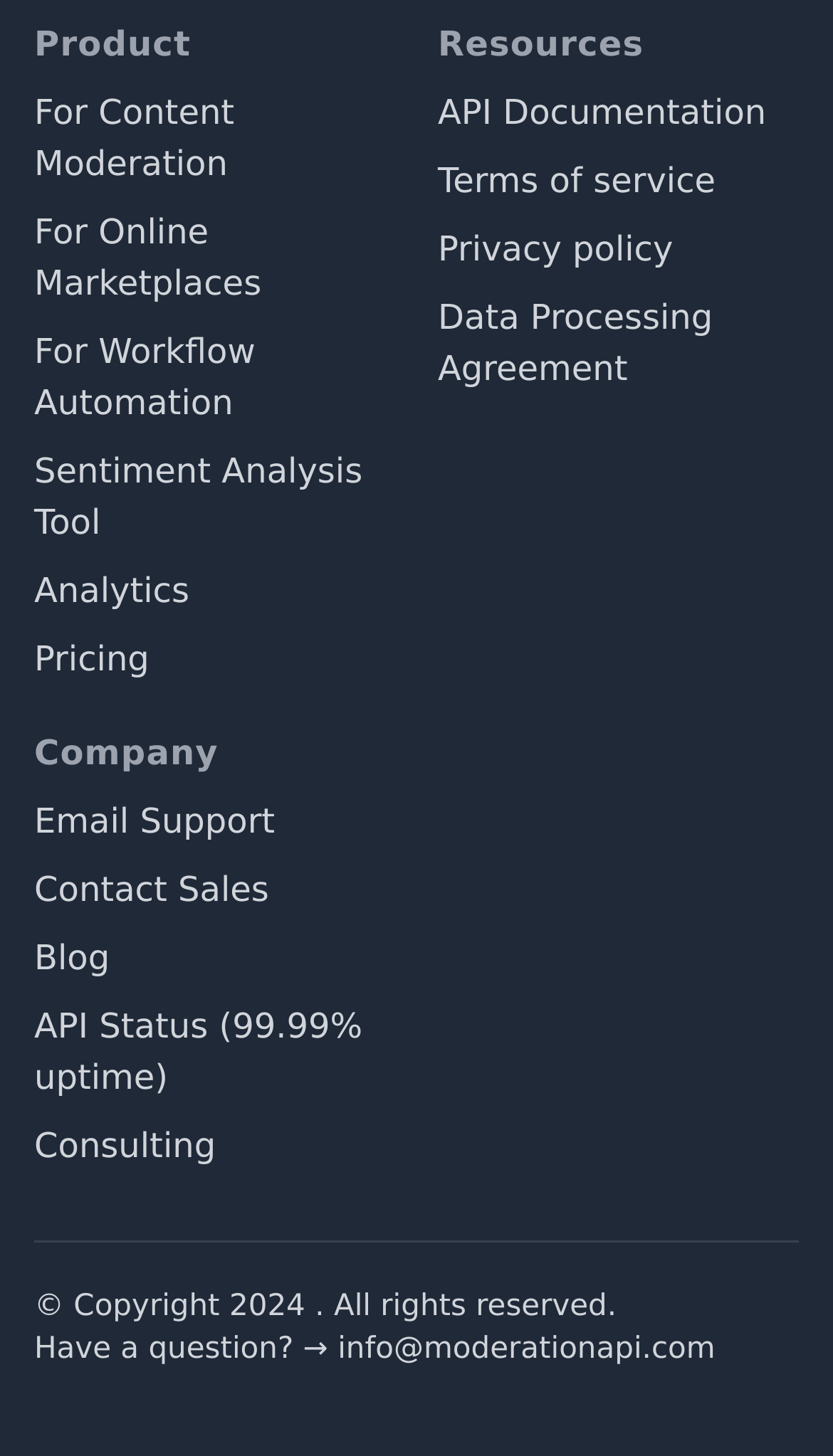Use a single word or phrase to respond to the question:
What is the uptime of the API?

99.99%